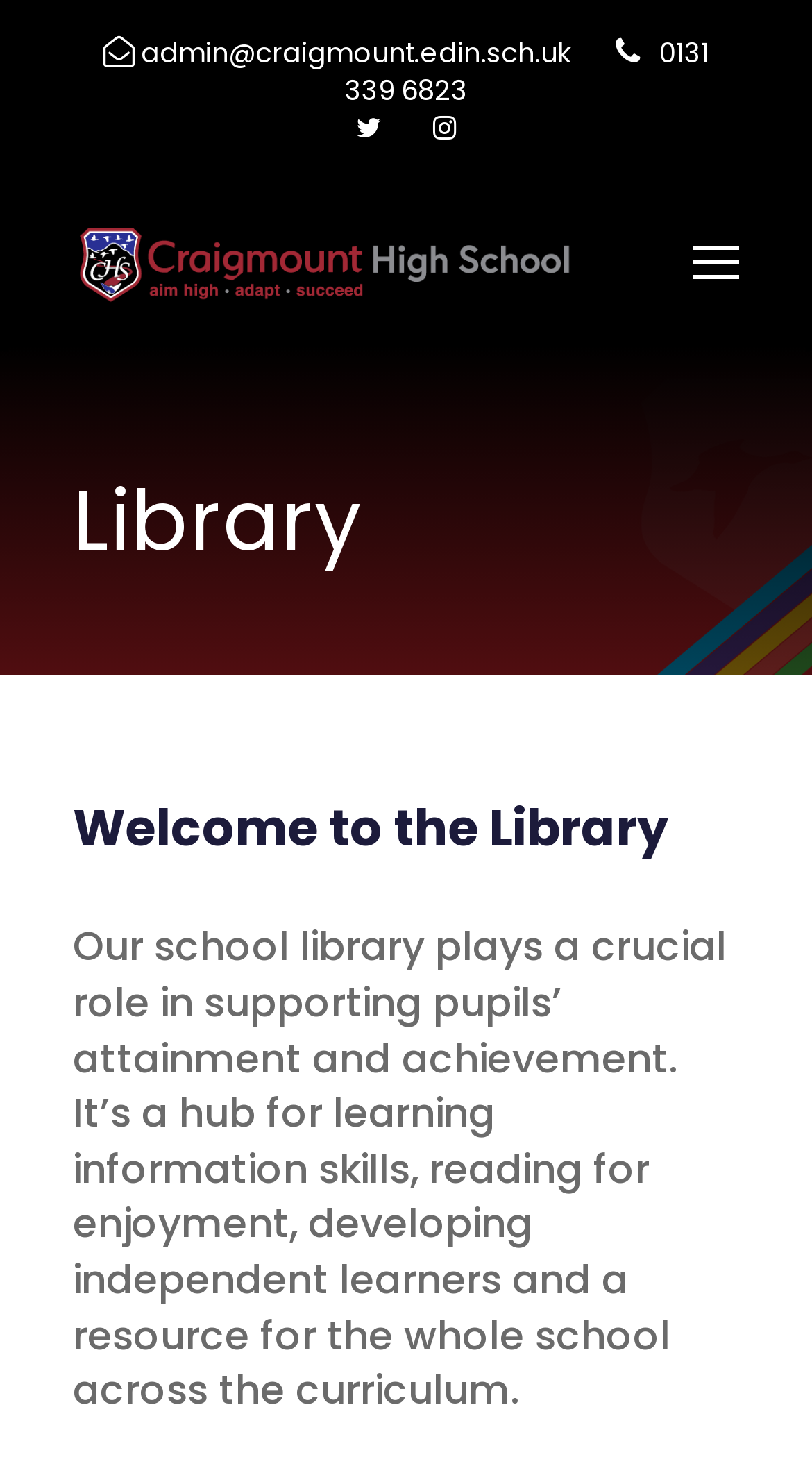Find the bounding box of the element with the following description: "title="twitter"". The coordinates must be four float numbers between 0 and 1, formatted as [left, top, right, bottom].

[0.438, 0.074, 0.469, 0.1]